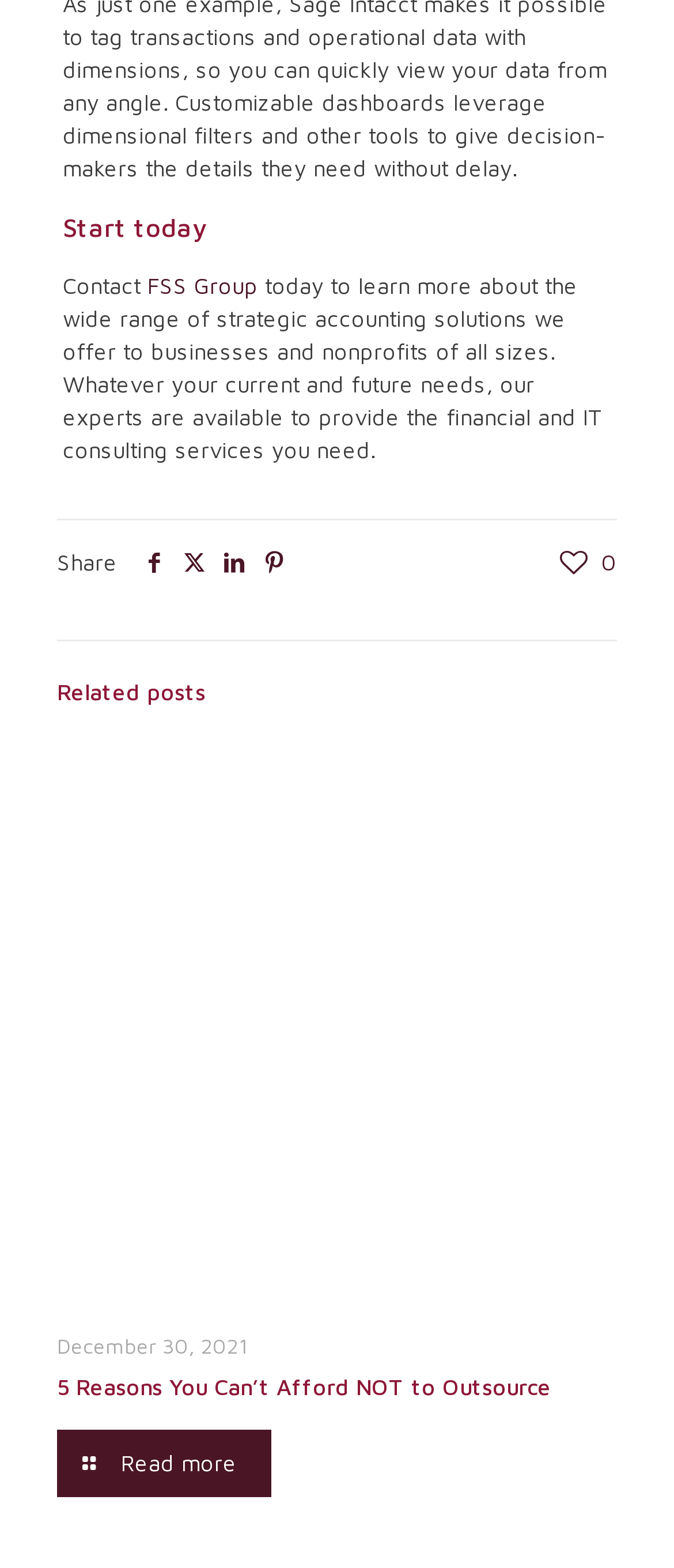How many social media icons are there?
Refer to the image and offer an in-depth and detailed answer to the question.

There are four social media icons, namely facebook, twitter, linkedin, and pinterest, located at coordinates [0.2, 0.35, 0.259, 0.367], [0.259, 0.35, 0.318, 0.367], [0.318, 0.35, 0.377, 0.367], and [0.377, 0.35, 0.436, 0.367] respectively.